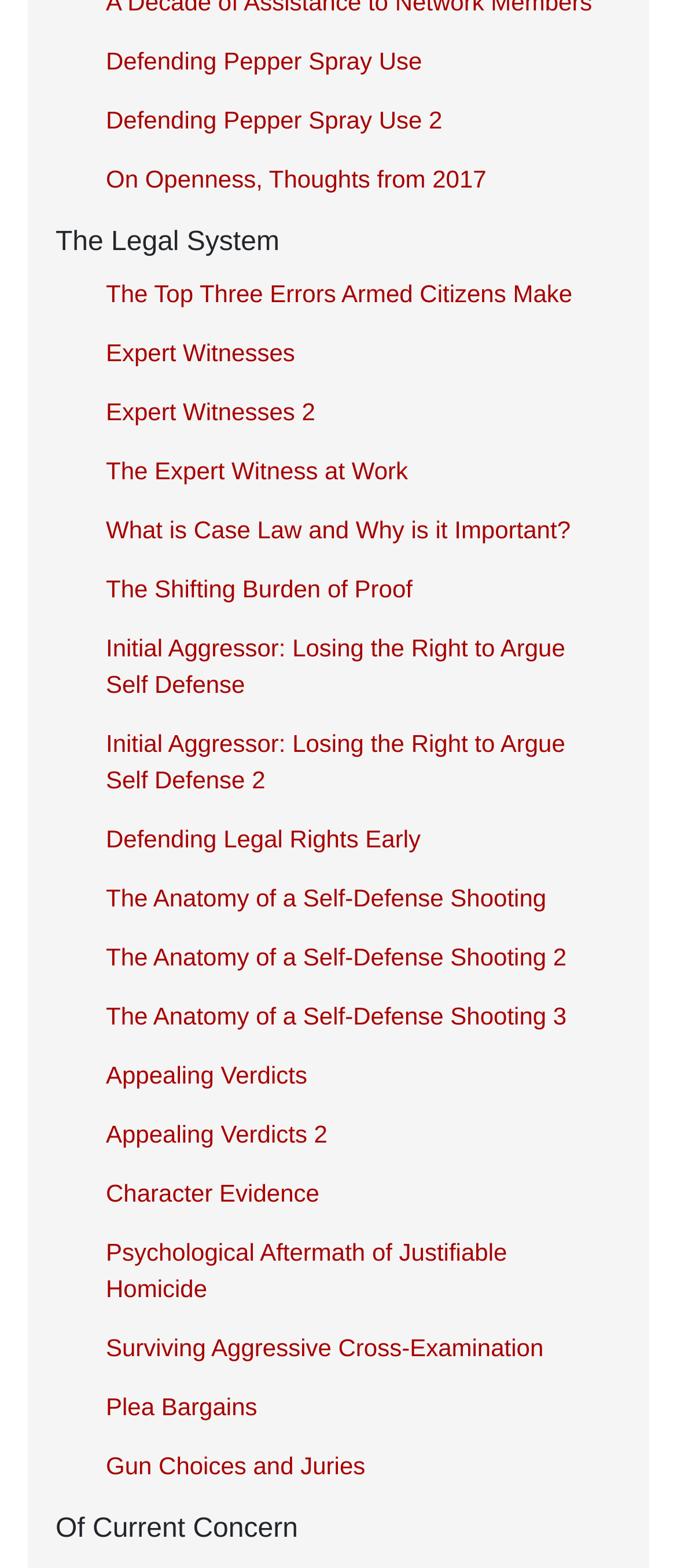Are there any links related to self-defense?
Using the image as a reference, answer with just one word or a short phrase.

Yes